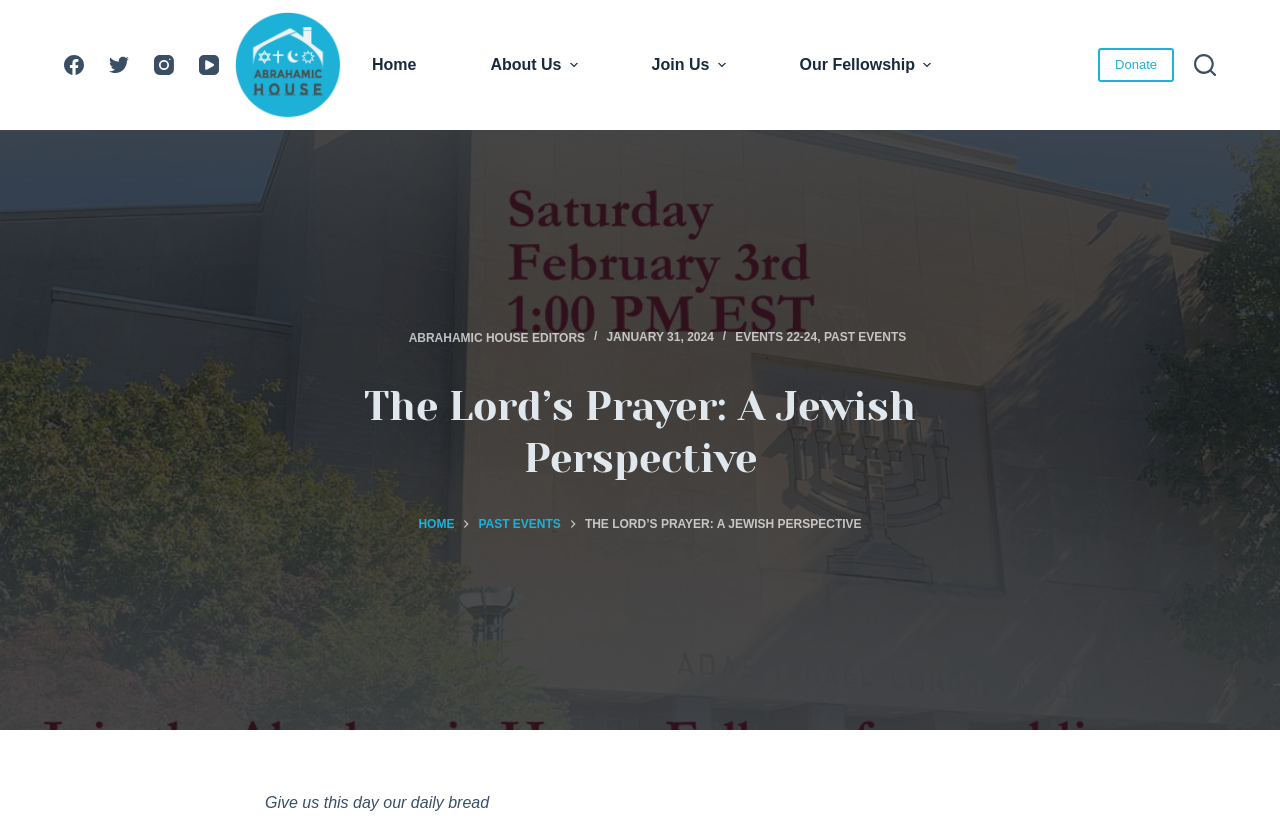Generate a thorough caption detailing the webpage content.

The webpage is about "The Lord's Prayer: A Jewish Perspective" and appears to be a blog post or article from the Abrahamic House website. At the top left corner, there is a link to skip to the content, followed by social media links to Facebook, Twitter, Instagram, and YouTube. To the right of these links, there is a logo of Abrahamic House, which is also a link to the website's homepage.

Below the logo, there is a horizontal navigation menu with several menu items, including "Home", "About Us", "Join Us", and "Our Fellowship". Each of these menu items has a corresponding dropdown menu with additional options. The menu items are positioned from left to right, with "Home" on the left and "Our Fellowship" on the right.

On the top right corner, there is a "Donate" link and a button to open a search form. Below the navigation menu, there is a large header section that takes up most of the page's width. This section contains several links, including "Abrahamic House Editors", "ABRAHAMIC HOUSE EDITORS", and links to specific events. There is also a time element showing the date "JANUARY 31, 2024".

The main content of the page is headed by a title "The Lord’s Prayer: A Jewish Perspective", which is followed by a brief introduction or summary of the article, "Give us this day our daily bread". The article appears to be a discussion or analysis of the Lord's Prayer from a Jewish perspective.